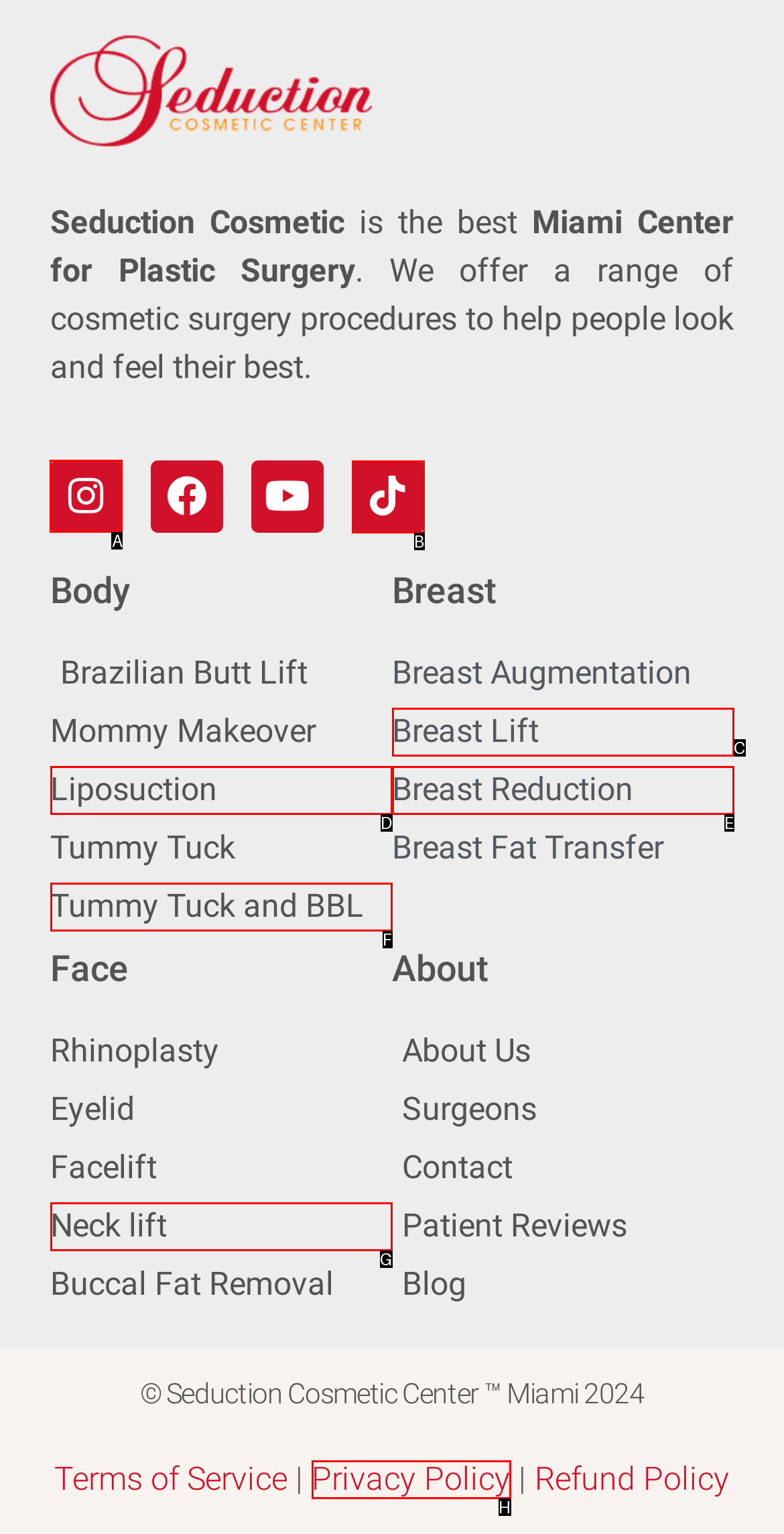Select the appropriate HTML element to click for the following task: Click the Instagram link
Answer with the letter of the selected option from the given choices directly.

A